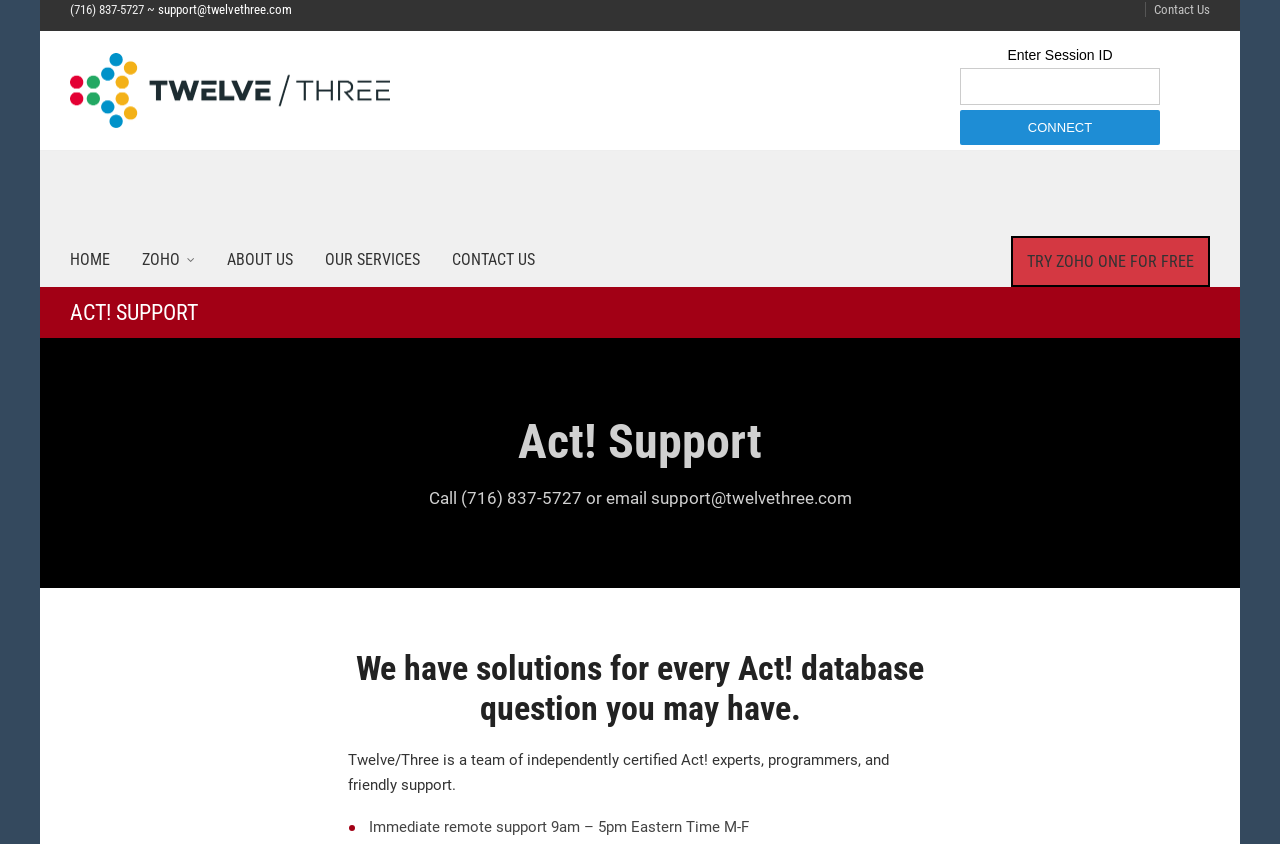What is the company name of the Act! experts?
Answer the question with a detailed explanation, including all necessary information.

I found the company name by looking at the top of the webpage, where it says 'Act! Support – Twelve/Three Marketing, Inc.' and also by looking at the image on the webpage, which says 'Twelve/Three Marketing, Inc.'.